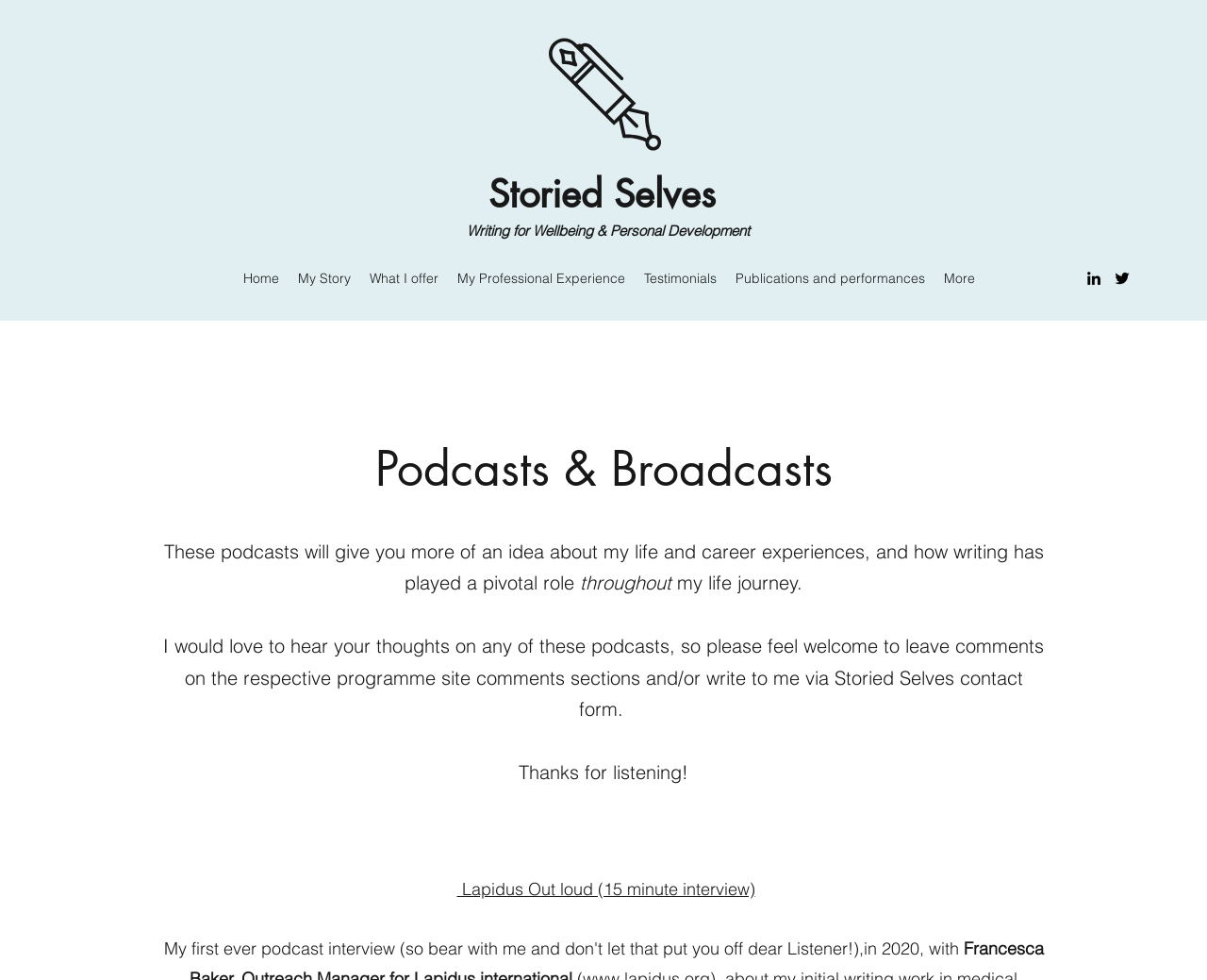Please extract the webpage's main title and generate its text content.

Podcasts & Broadcasts